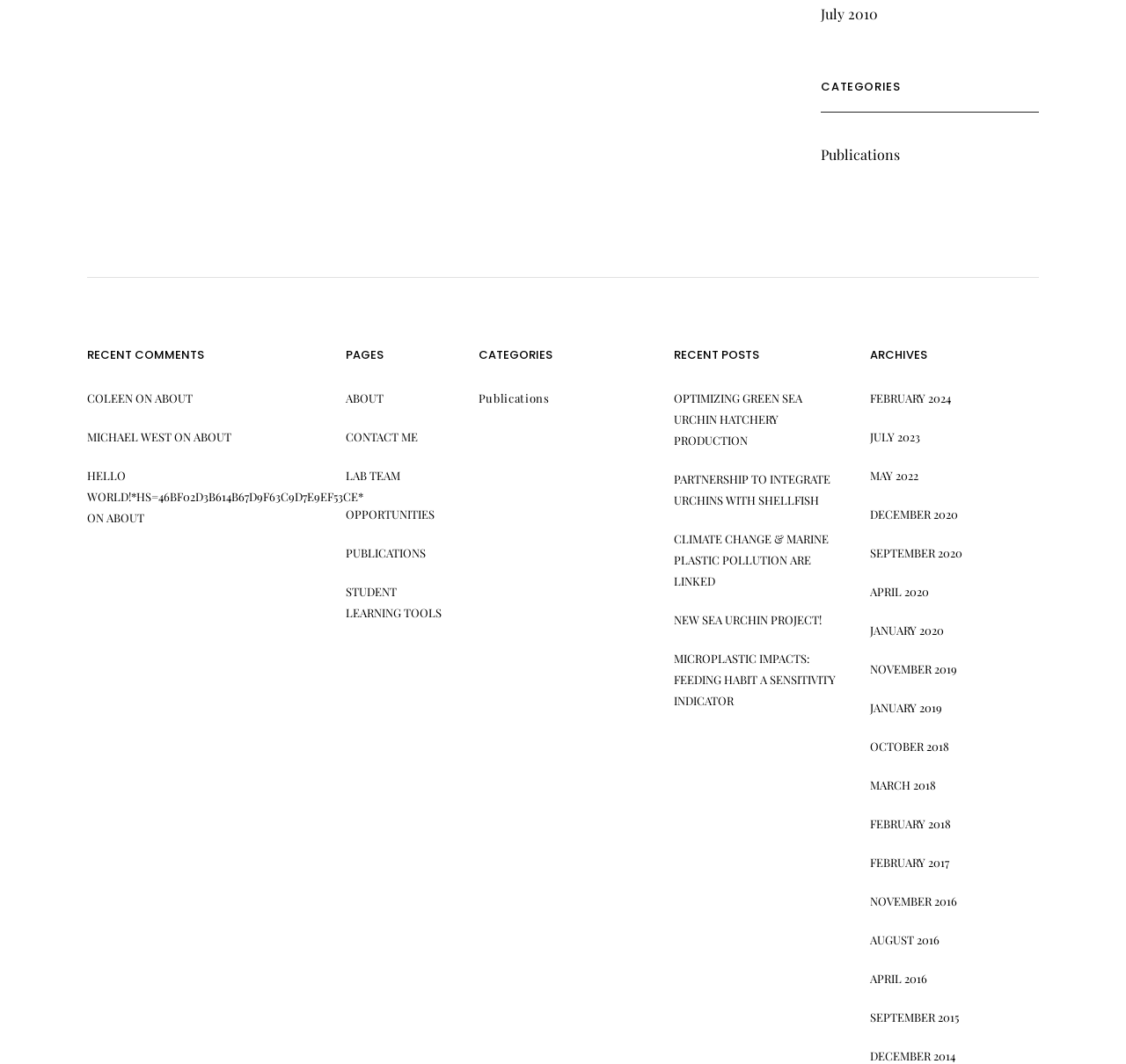Show the bounding box coordinates of the region that should be clicked to follow the instruction: "Explore posts from July 2010."

[0.729, 0.004, 0.78, 0.022]